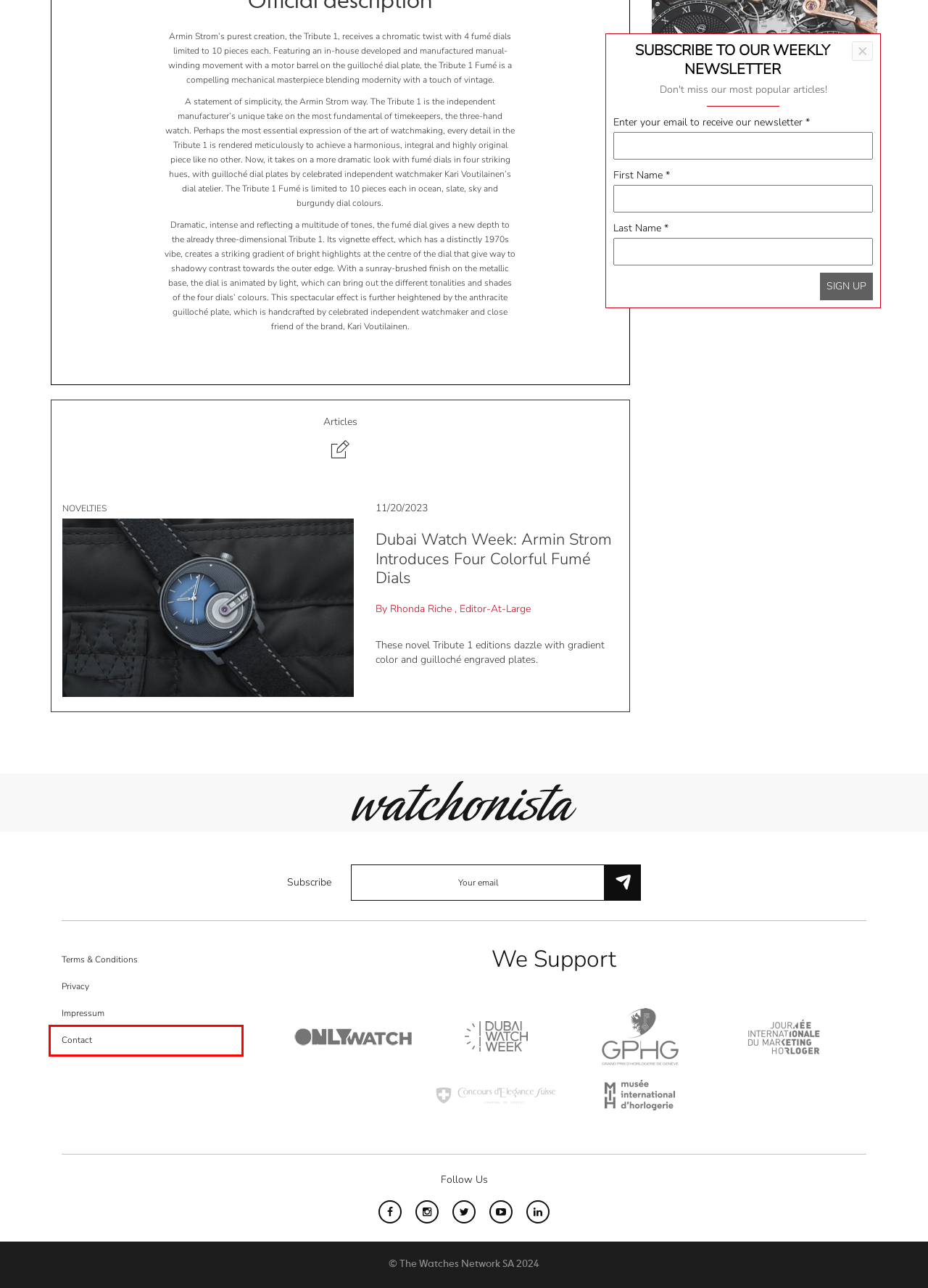Given a webpage screenshot with a UI element marked by a red bounding box, choose the description that best corresponds to the new webpage that will appear after clicking the element. The candidates are:
A. Contact | Watchonista
B. Dubai Watch Week: Armin Strom Introduces Four Colorful Fumé Dials | Watchonista
C. Armin Strom
D. Novelties | Watchonista
E. Web Site Terms and Conditions of Use  | Watchonista
F. Privacy Policy | Watchonista
G. Armin Strom - Swiss Watch Manufacture in Biel/Bienne - Armin Strom Uhren
H. Impressum | Watchonista

A